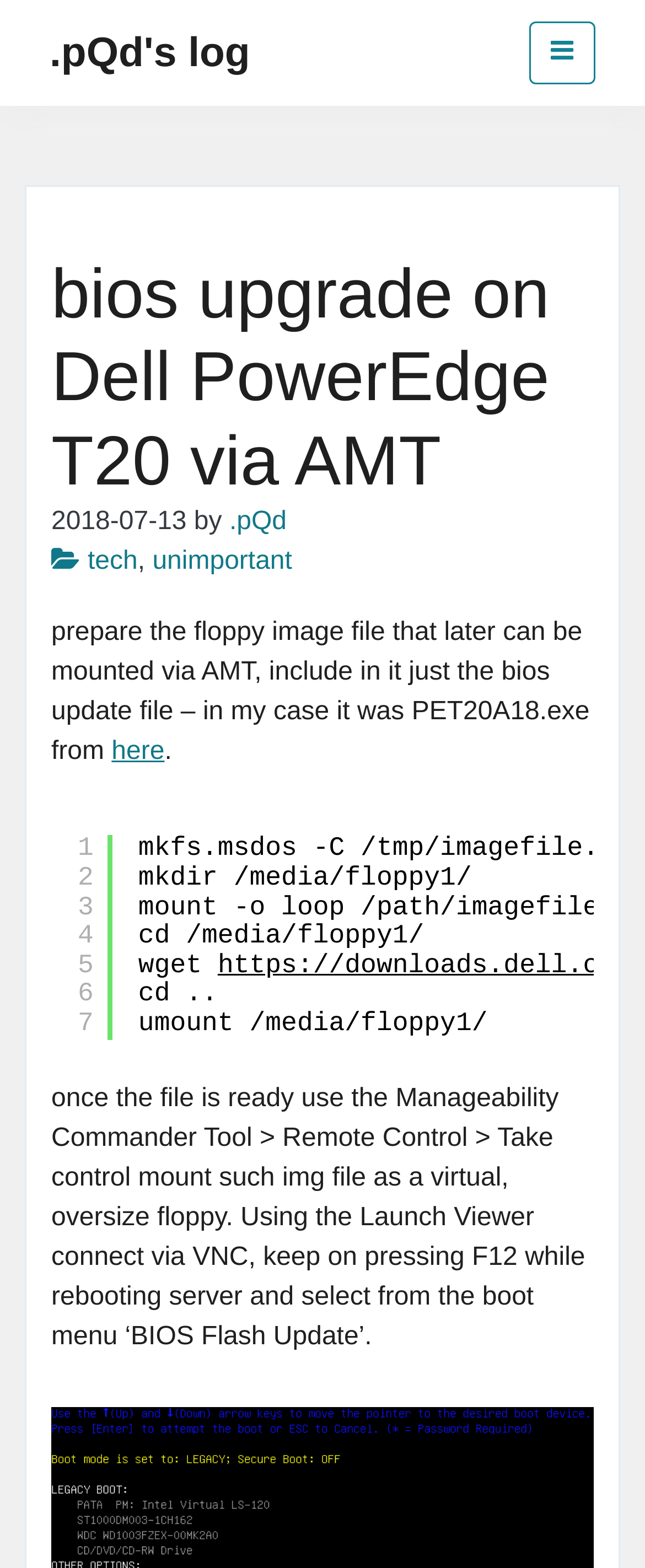Answer the question briefly using a single word or phrase: 
What is the file name of the BIOS update file?

PET20A18.exe